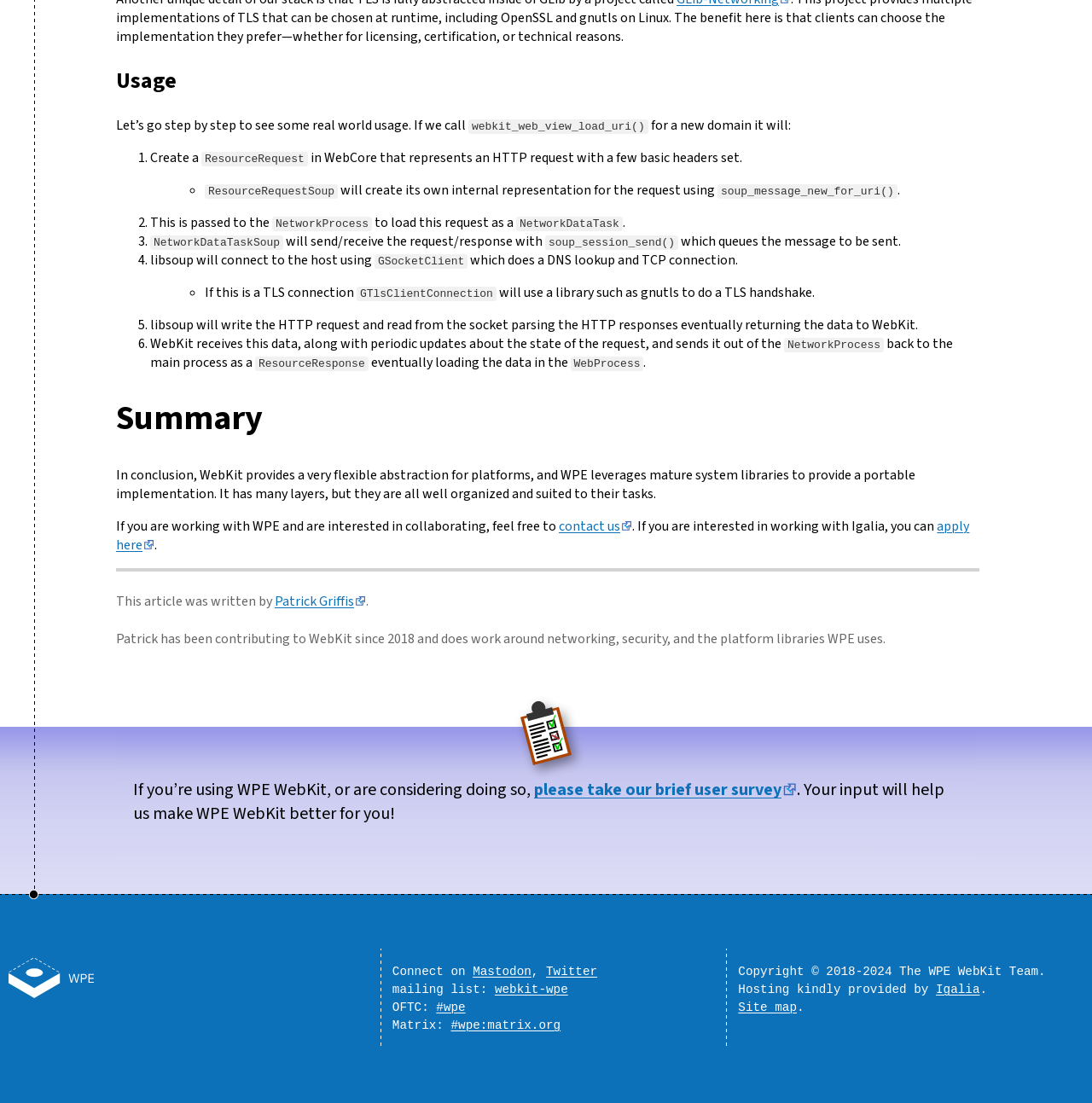Please identify the bounding box coordinates of the element's region that needs to be clicked to fulfill the following instruction: "click the 'apply here' link". The bounding box coordinates should consist of four float numbers between 0 and 1, i.e., [left, top, right, bottom].

[0.106, 0.469, 0.888, 0.503]